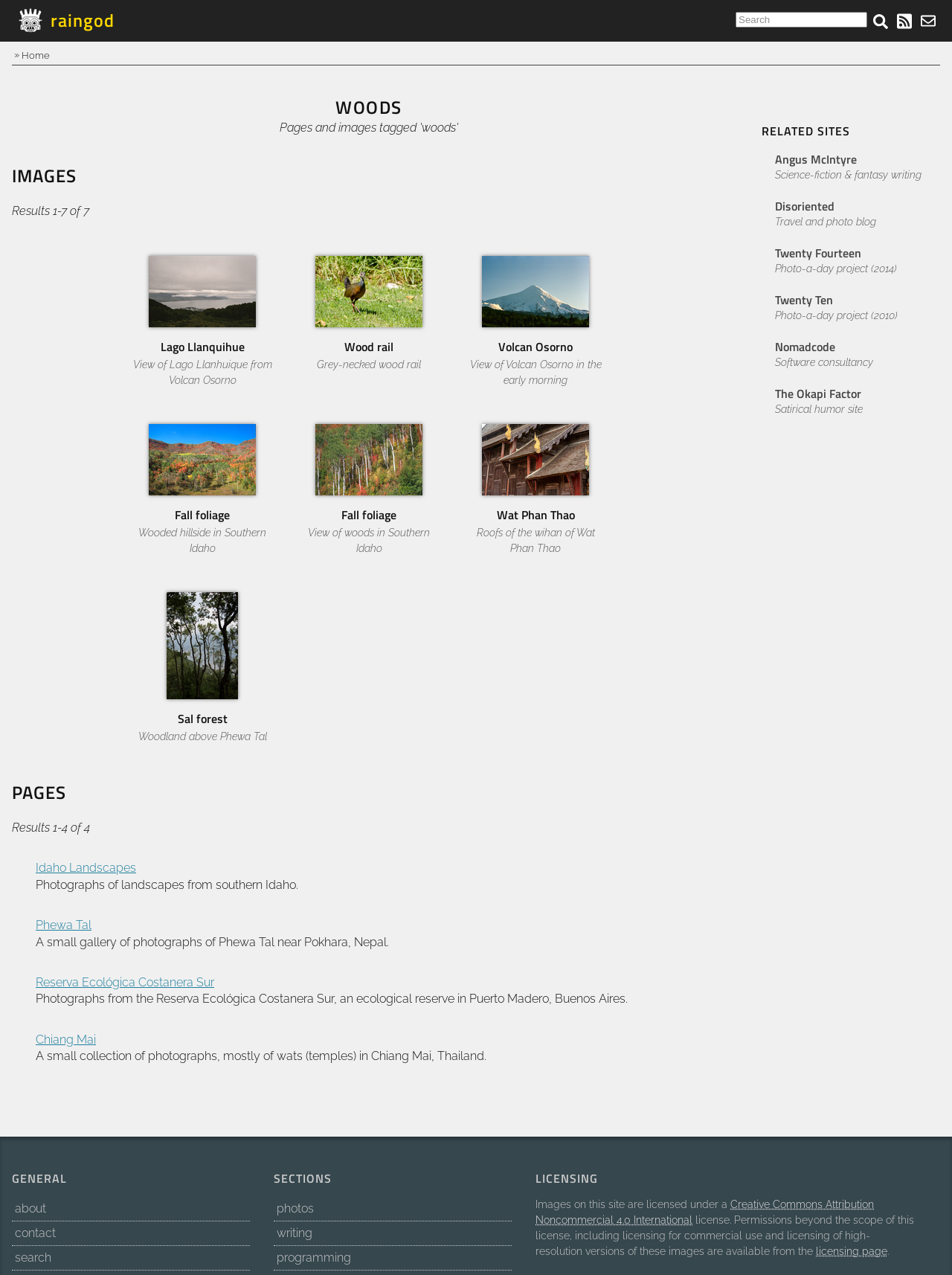Extract the bounding box coordinates for the described element: "Twenty Ten". The coordinates should be represented as four float numbers between 0 and 1: [left, top, right, bottom].

[0.814, 0.228, 0.875, 0.242]